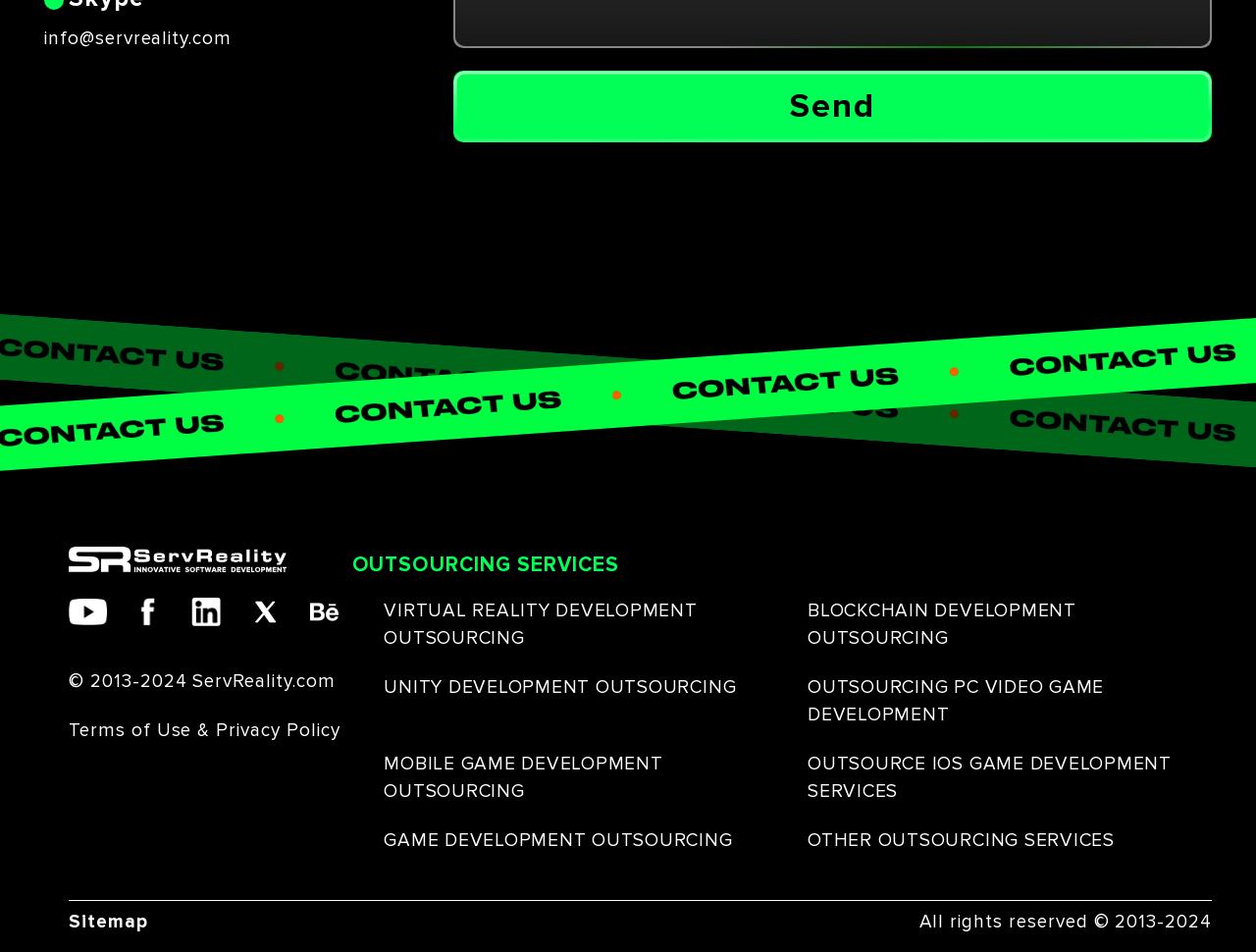Please find the bounding box coordinates of the element's region to be clicked to carry out this instruction: "Check the Sitemap".

[0.055, 0.957, 0.118, 0.98]